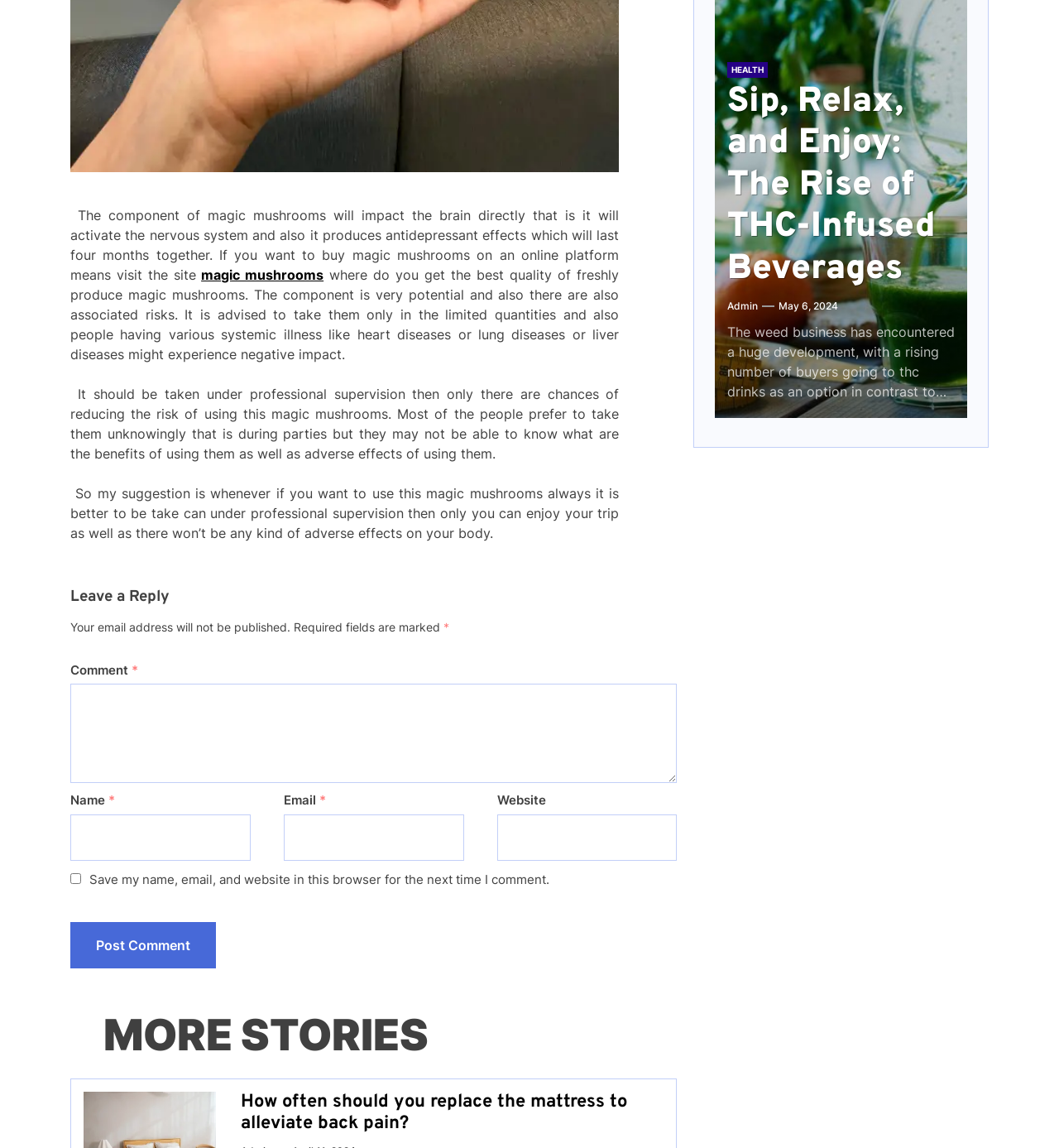Please pinpoint the bounding box coordinates for the region I should click to adhere to this instruction: "Click the 'magic mushrooms' link".

[0.19, 0.232, 0.306, 0.246]